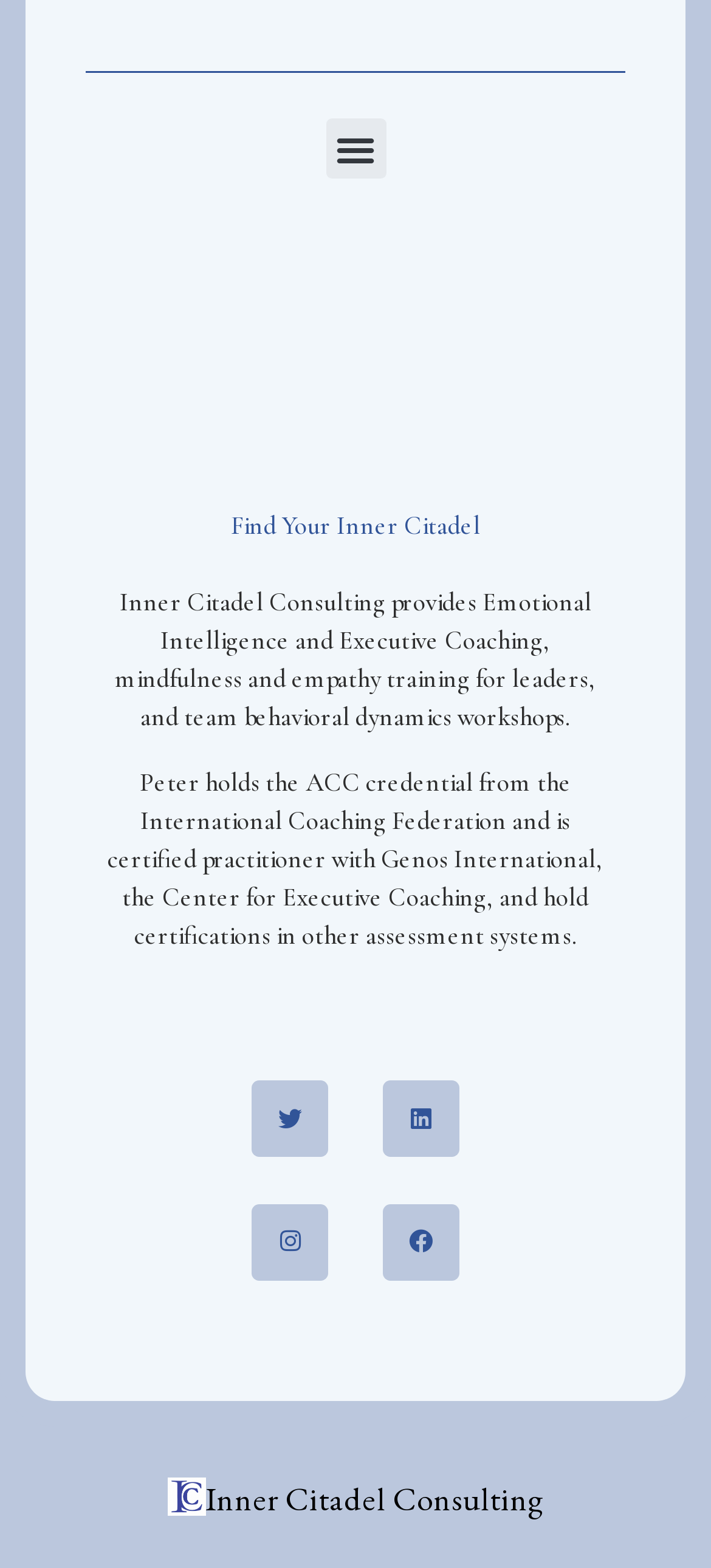What is the credential held by Peter?
Provide a detailed answer to the question using information from the image.

I found the answer by reading the StaticText element that mentions Peter holding the ACC credential from the International Coaching Federation, located at the top of the page.